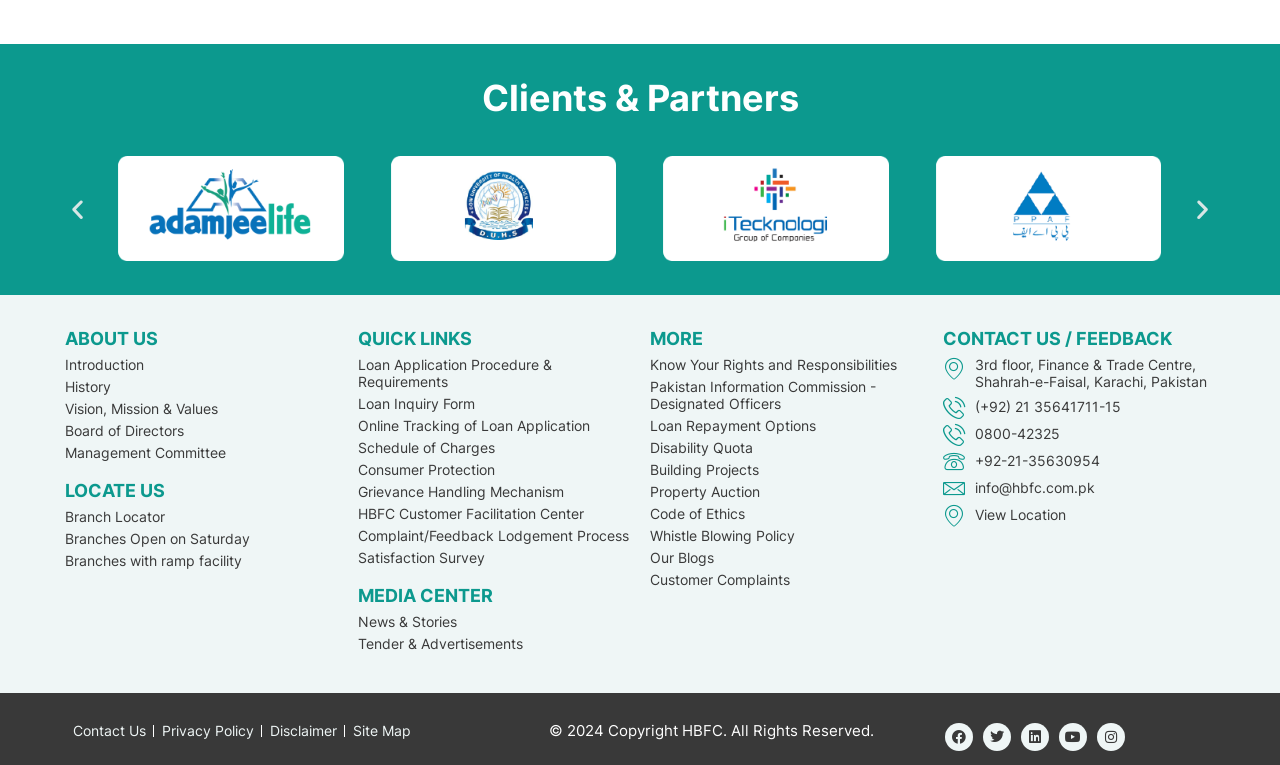Extract the bounding box coordinates of the UI element described by: "Customer Complaints". The coordinates should include four float numbers ranging from 0 to 1, e.g., [left, top, right, bottom].

[0.508, 0.747, 0.721, 0.769]